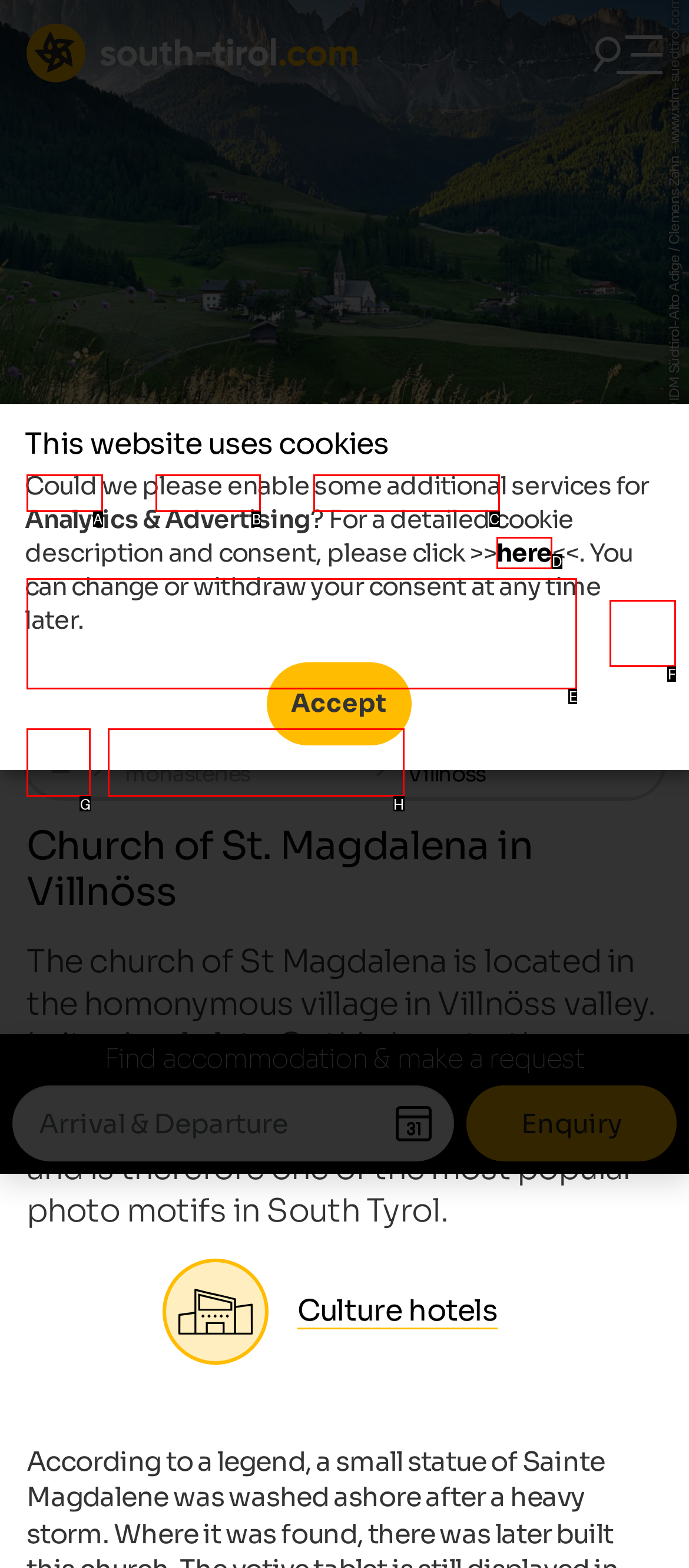Given the description: Churches & monasteries, choose the HTML element that matches it. Indicate your answer with the letter of the option.

H